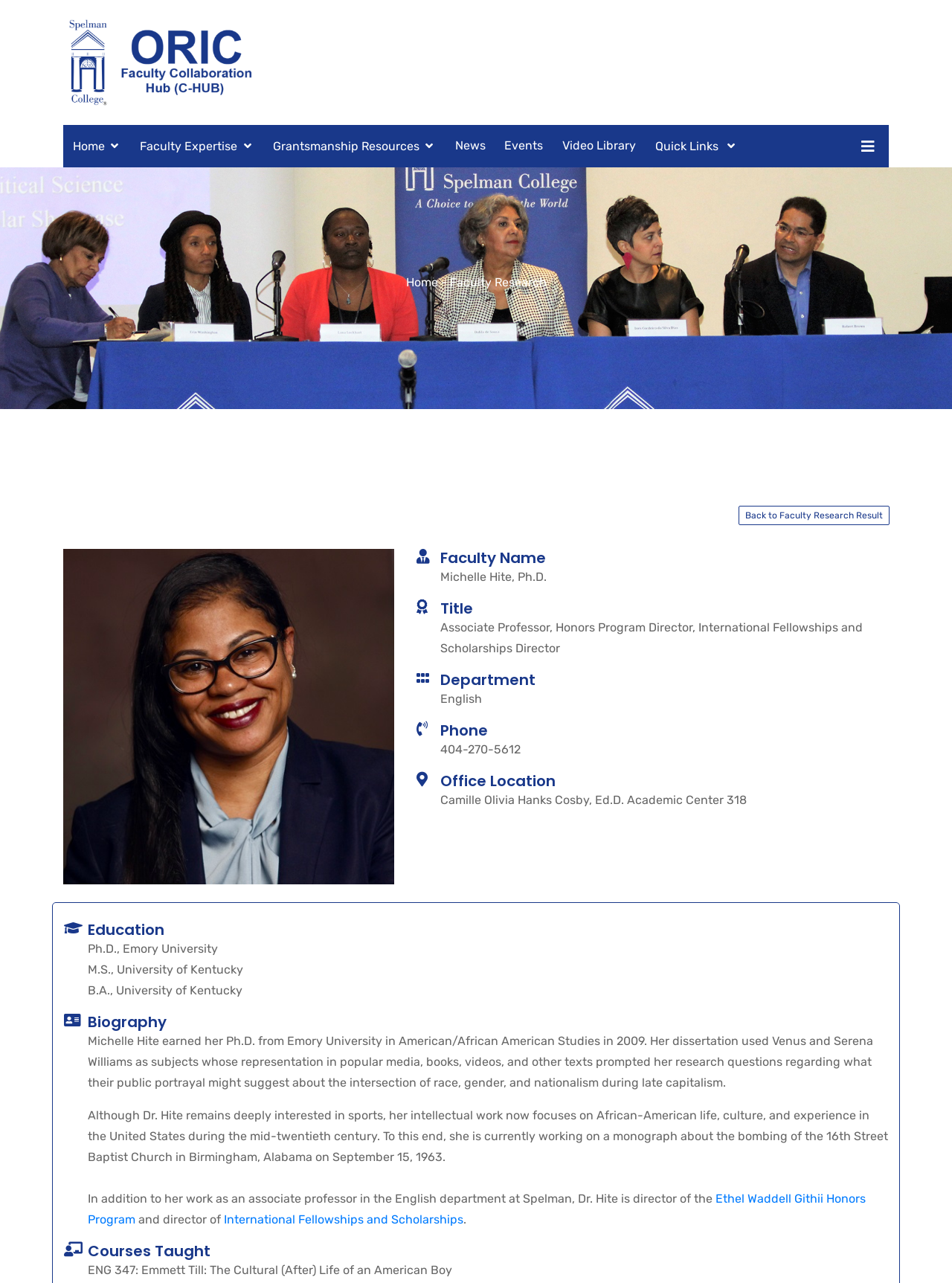Identify the bounding box for the given UI element using the description provided. Coordinates should be in the format (top-left x, top-left y, bottom-right x, bottom-right y) and must be between 0 and 1. Here is the description: Back to Faculty Research Result

[0.776, 0.394, 0.934, 0.409]